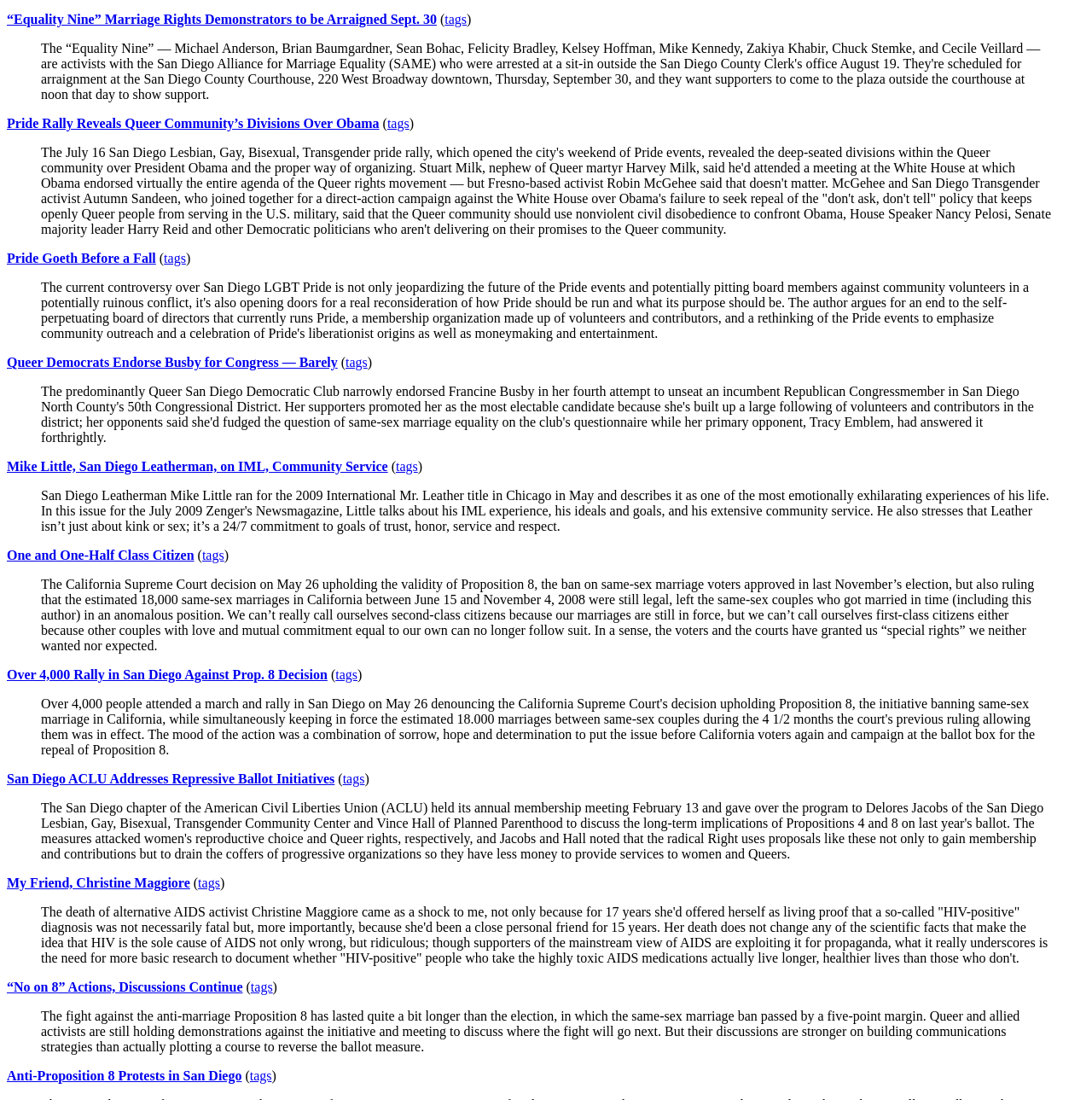Please analyze the image and provide a thorough answer to the question:
Who is the nephew of Queer martyr Harvey Milk?

According to the text in the blockquote, Stuart Milk is the nephew of Queer martyr Harvey Milk, which is mentioned in the context of a meeting at the White House.